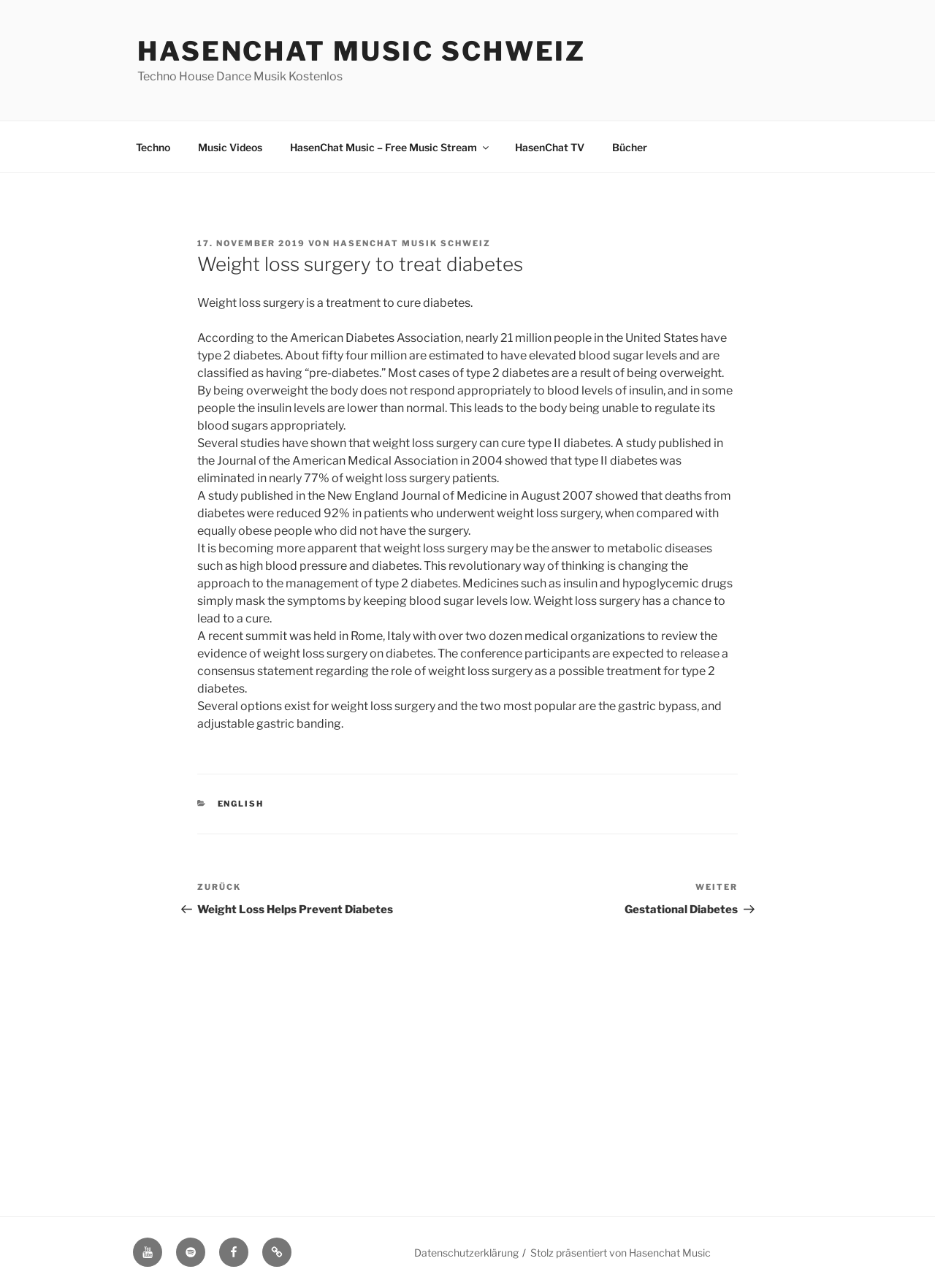Please answer the following query using a single word or phrase: 
How many people in the US have type 2 diabetes?

21 million